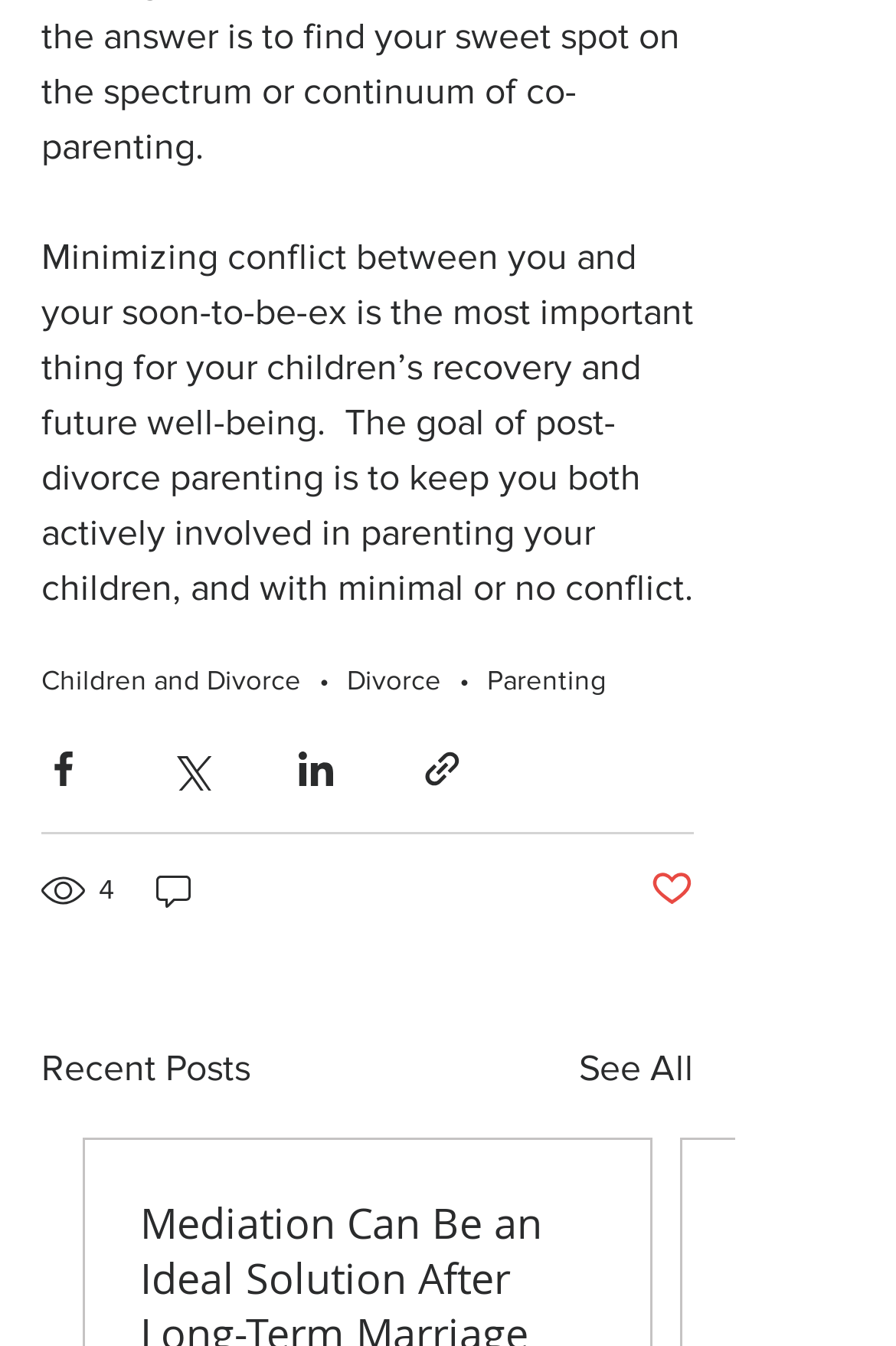Mark the bounding box of the element that matches the following description: "aria-label="Share via Facebook"".

[0.046, 0.554, 0.095, 0.587]